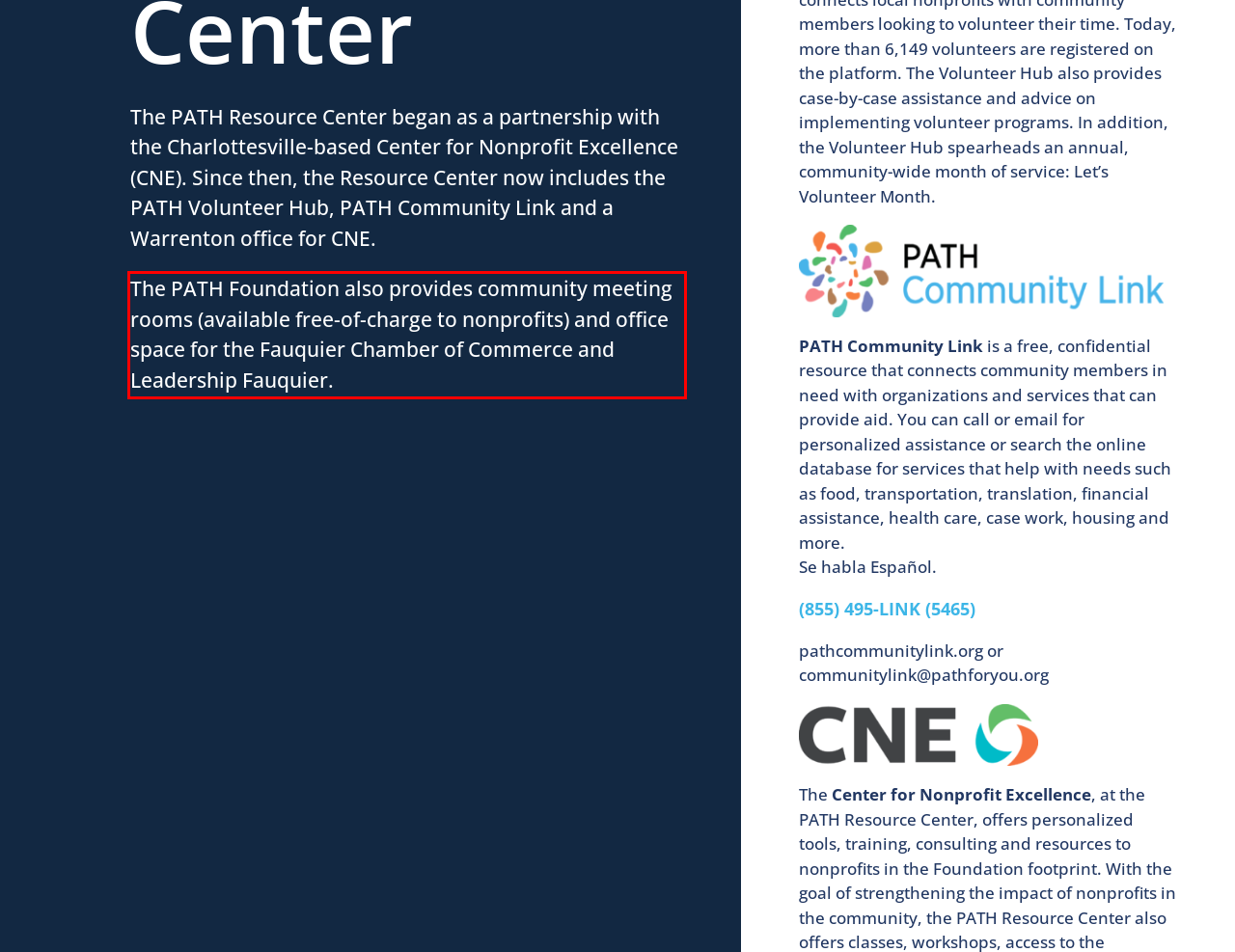Examine the webpage screenshot, find the red bounding box, and extract the text content within this marked area.

The PATH Foundation also provides community meeting rooms (available free-of-charge to nonprofits) and office space for the Fauquier Chamber of Commerce and Leadership Fauquier.